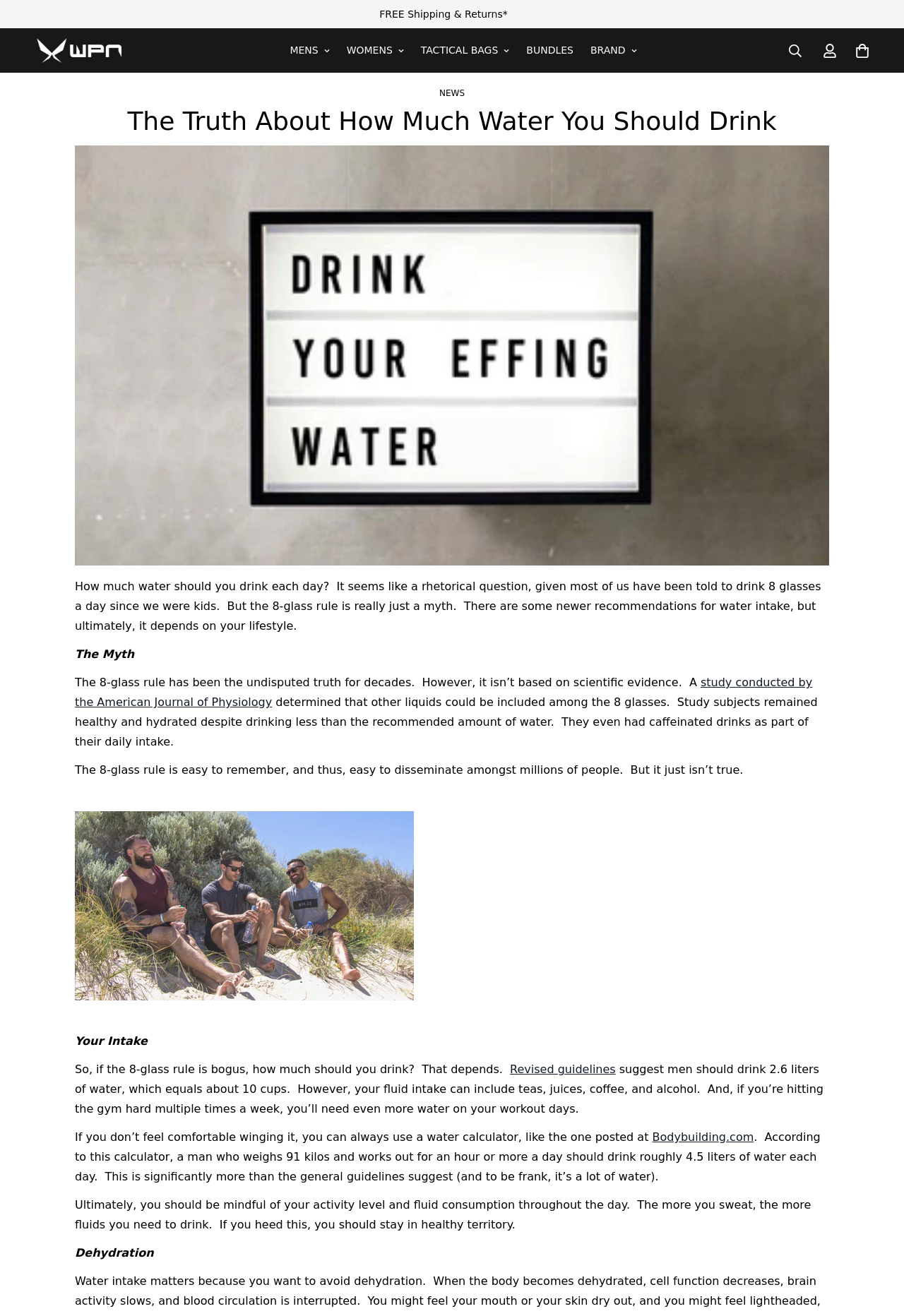Generate the text of the webpage's primary heading.

The Truth About How Much Water You Should Drink